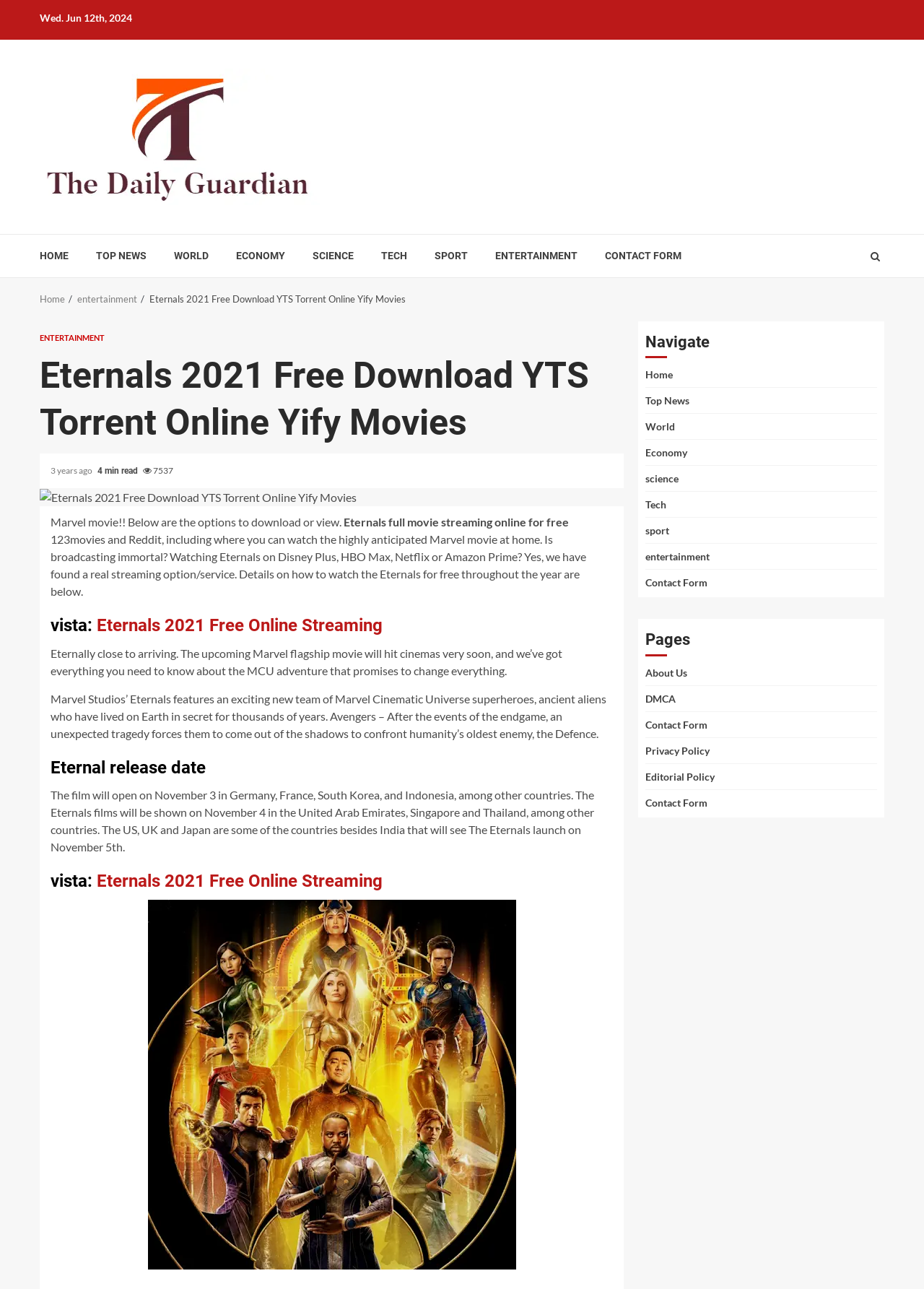What is the name of the streaming service mentioned?
Please use the image to provide an in-depth answer to the question.

I found the name of the streaming service by reading the text on the webpage, which mentions 'Is broadcasting immortal? Watching Eternals on Disney Plus, HBO Max, Netflix or Amazon Prime?'.